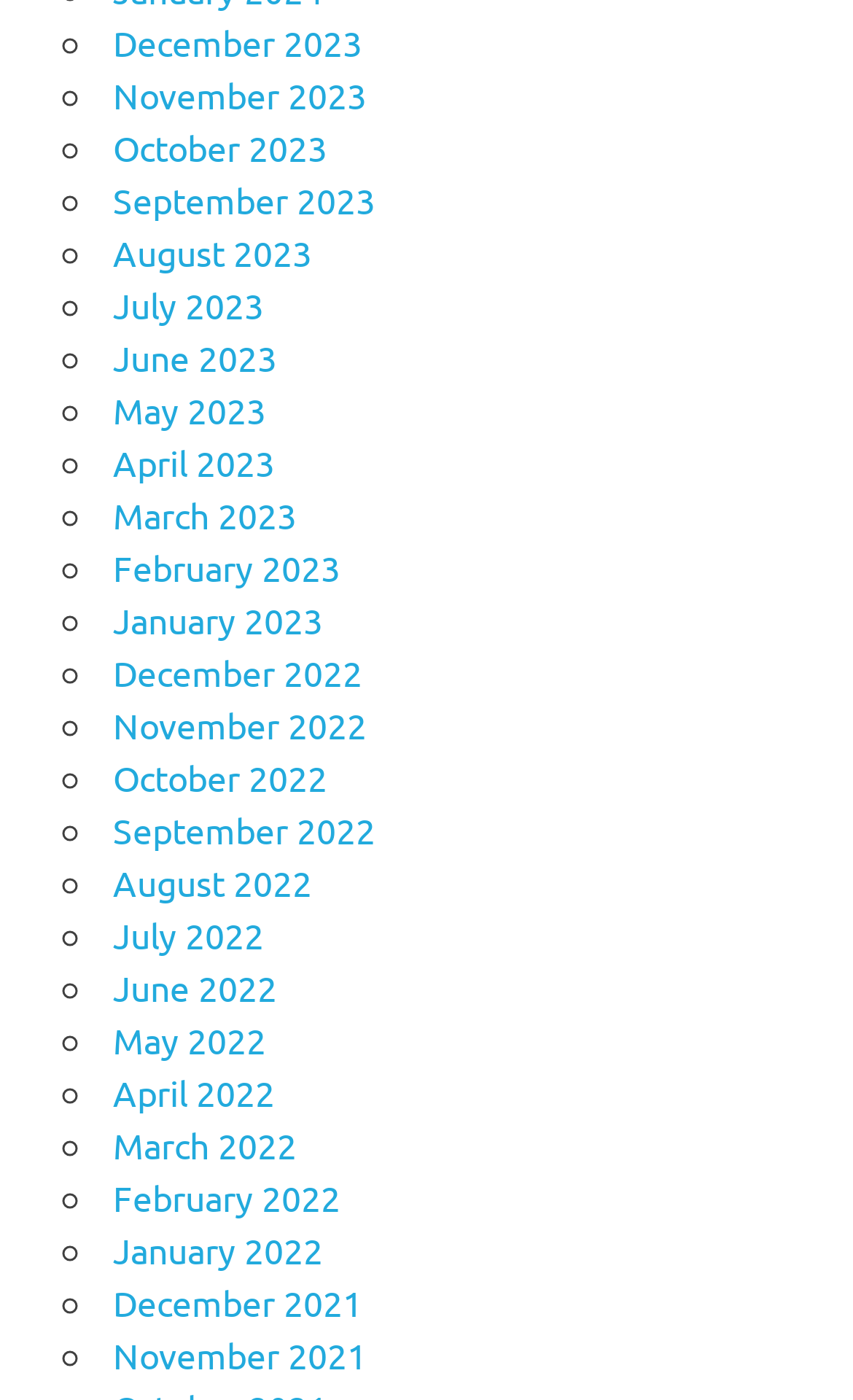How many months are listed in total?
Please provide a detailed and thorough answer to the question.

I counted the number of links in the list, and there are 24 months listed, ranging from December 2021 to December 2023.